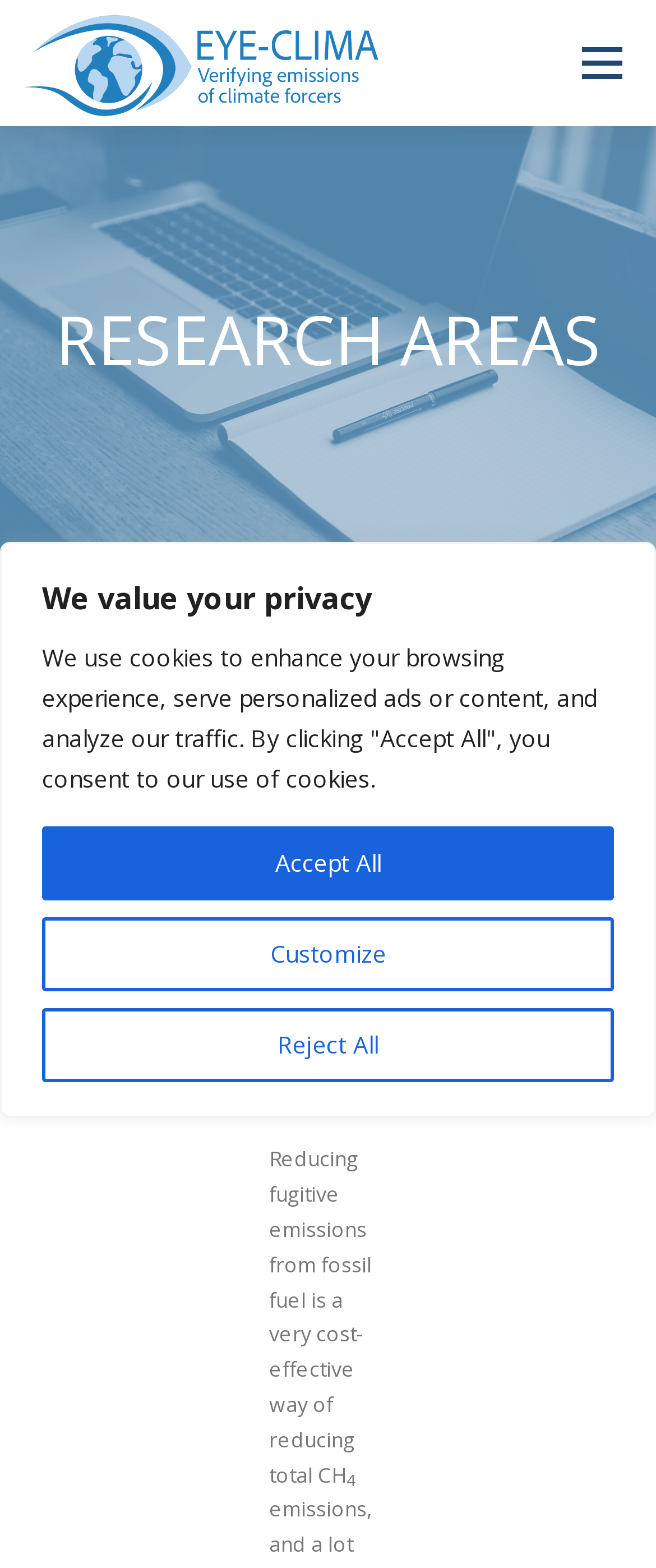Give a detailed account of the webpage.

The webpage is about research, specifically focused on EYE-CLIMA. At the top, there is a privacy notice with a heading "We value your privacy" and three buttons: "Customize", "Reject All", and "Accept All". 

On the top-left corner, there is a logo of EYE-CLIMA, which is an image accompanied by a link with the same name. 

The top navigation menu consists of six links: "HOME", "ABOUT", "NEWS", "PRODUCTS", "RESEARCH", and "TEAM", followed by "CONSORTIUM" and "CONTACT". 

Below the navigation menu, there is a large image that spans the entire width of the page, depicting a desk, laptop, and notebook. 

The main content of the page is divided into sections, with a heading "RESEARCH AREAS" at the top. There is a section about using high-resolution satellite instruments to determine CH4 emissions, which includes a heading and a paragraph of text with subscripts. The text explains that reducing fugitive emissions from fossil fuel is a cost-effective way of reducing total CH4 emissions.